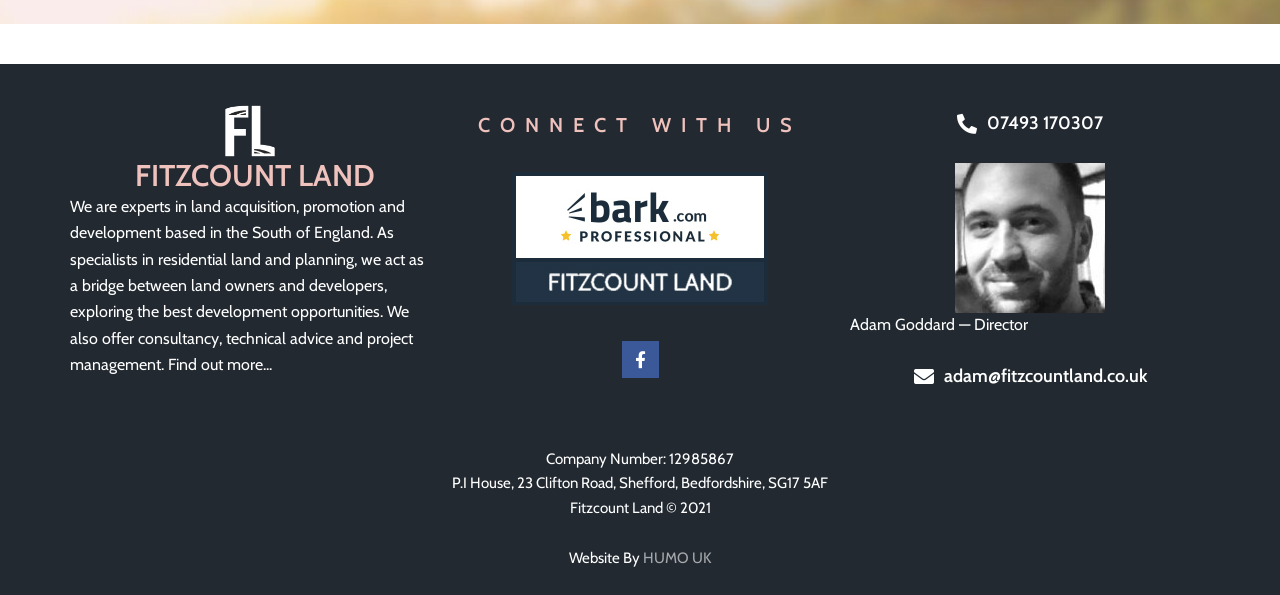Utilize the details in the image to thoroughly answer the following question: What is the company name?

The company name can be found in the link element with the text 'Fitzcount Land FITZCOUNT LAND' at the top of the page, and also in the image element with the same text. It is also mentioned in the link element 'Fitzcount Land Bark Professional Profile' and 'Adam Goddard - Fitzcount Land'.